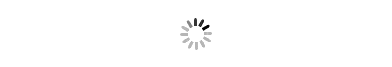Generate an elaborate caption that covers all aspects of the image.

The image features a loading spinner, which is commonly used in web design to indicate that content is in the process of being loaded. This visual cue, characterized by a circular shape with alternating segments, informs users that they need to wait briefly for the requested information or functionality to become available. This loading animation enhances the user experience by signaling that the system is actively processing the request, and it helps manage user expectations during periods of waiting.